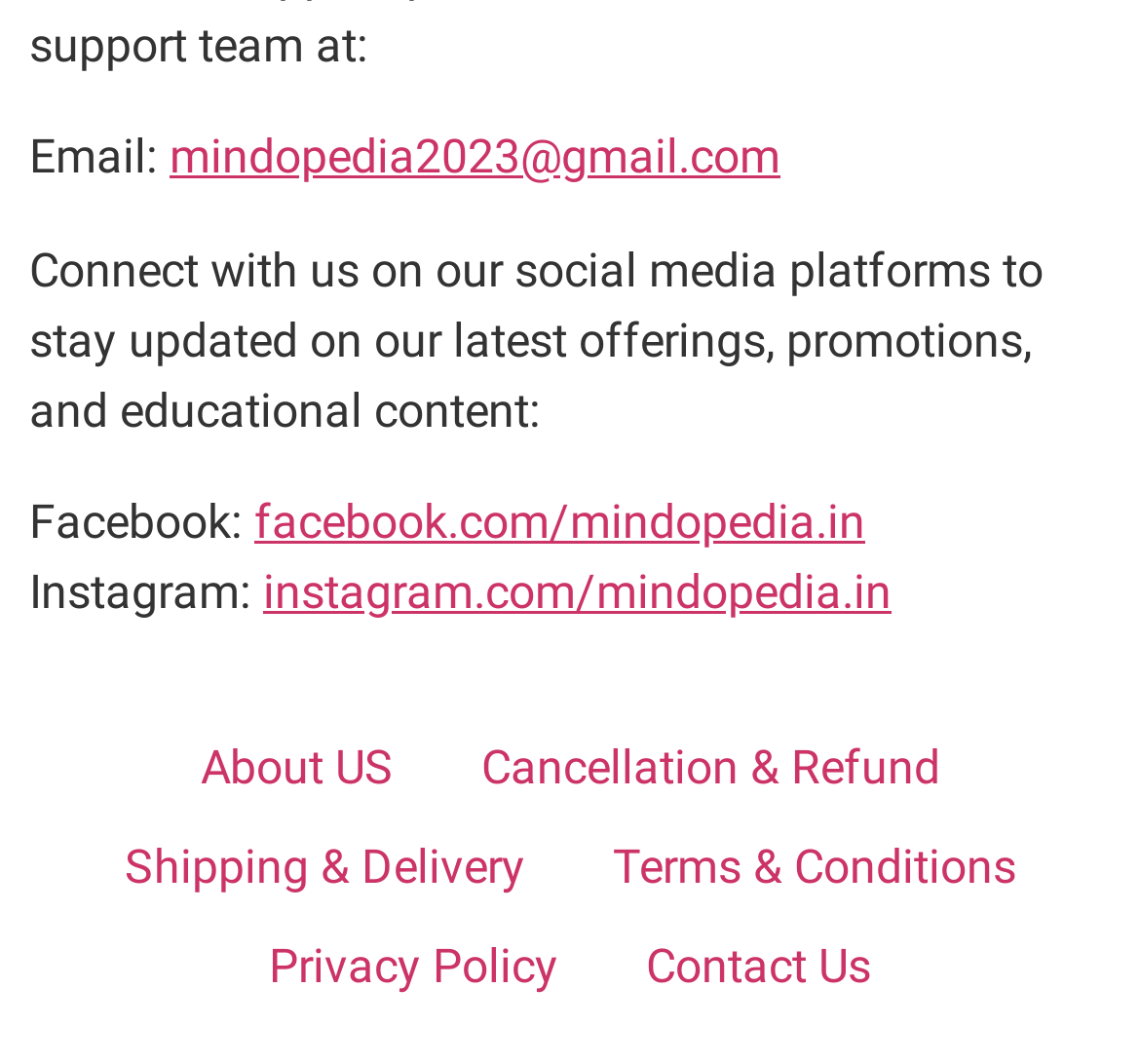Bounding box coordinates must be specified in the format (top-left x, top-left y, bottom-right x, bottom-right y). All values should be floating point numbers between 0 and 1. What are the bounding box coordinates of the UI element described as: Shipping & Delivery

[0.071, 0.768, 0.499, 0.861]